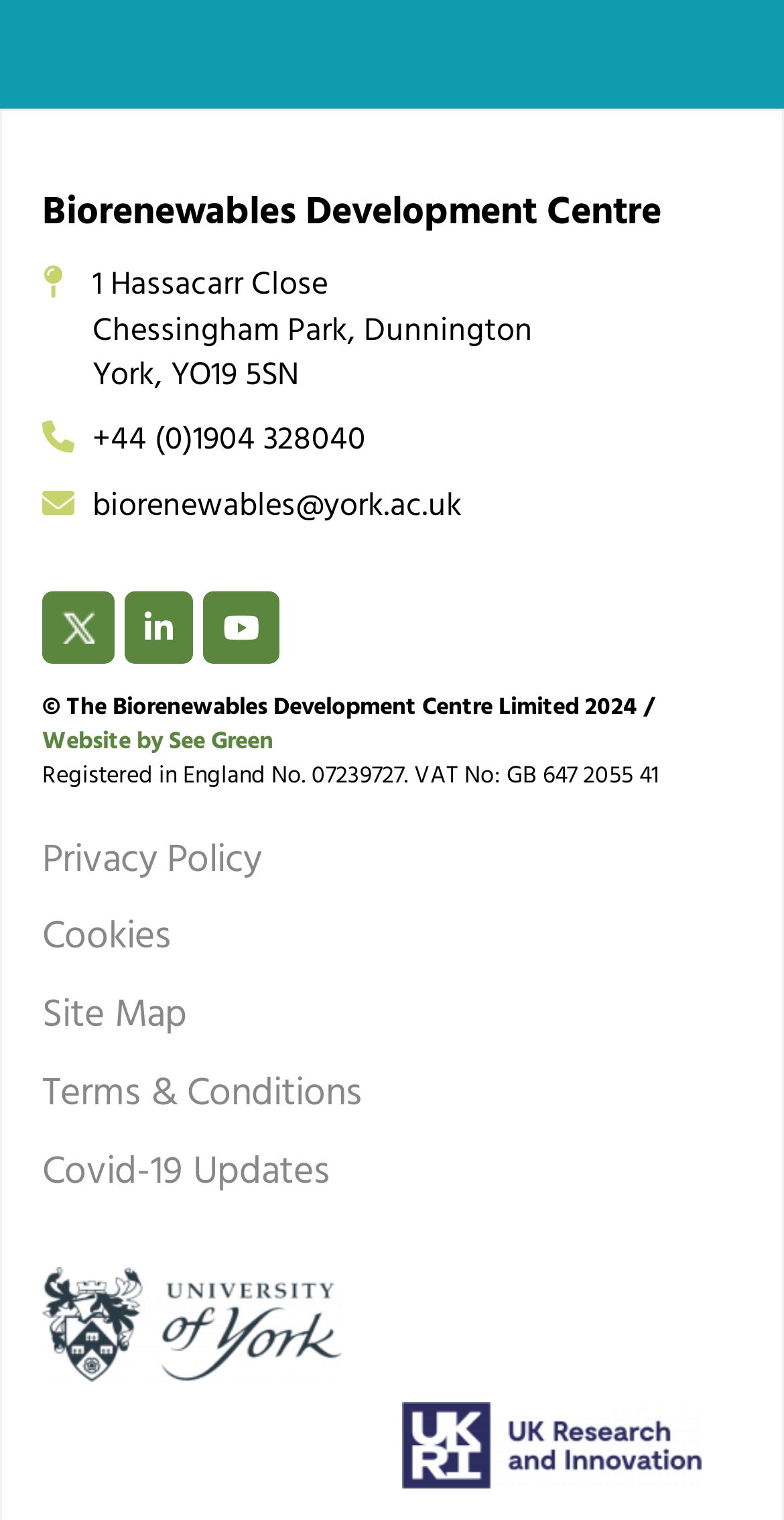How many links are available in the footer section?
Based on the screenshot, respond with a single word or phrase.

6